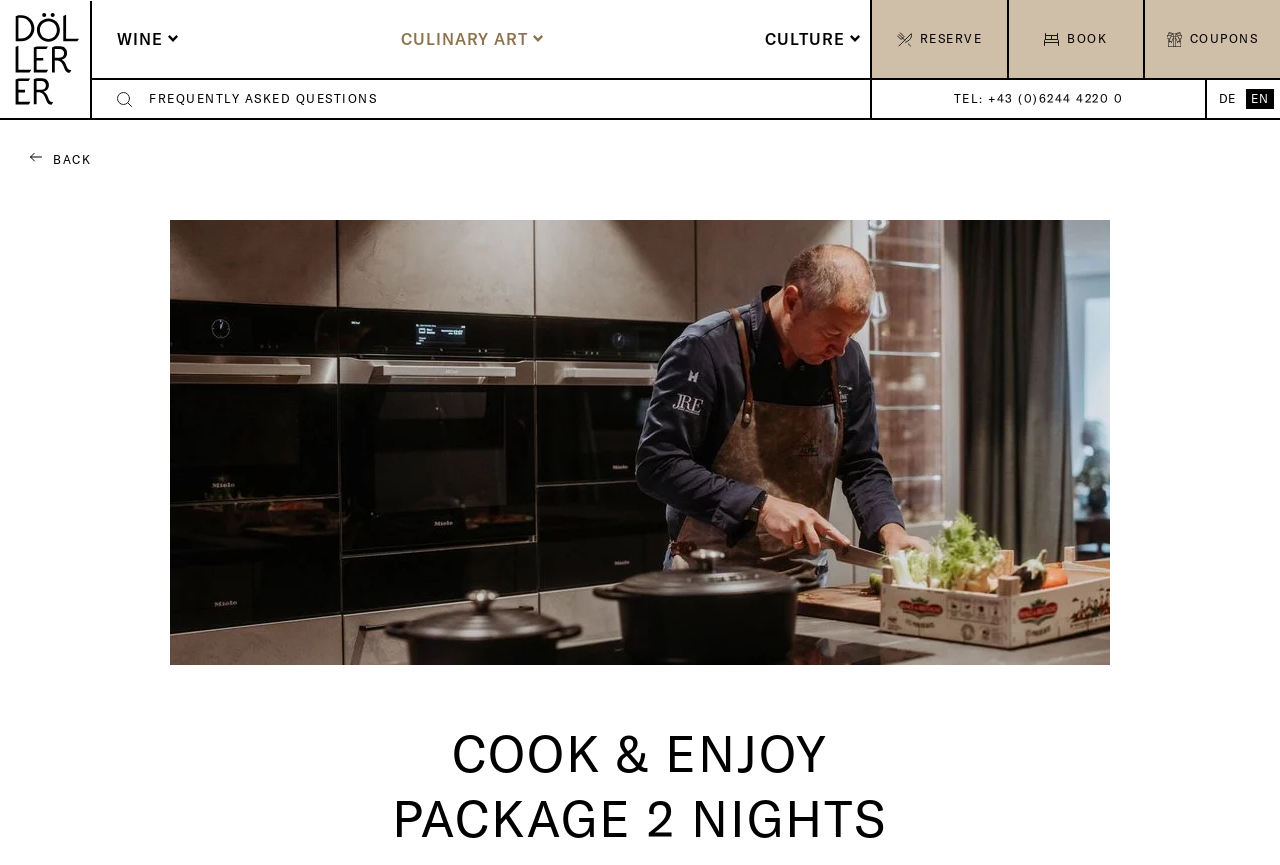Please respond to the question using a single word or phrase:
What is the text on the top-left link?

WINE